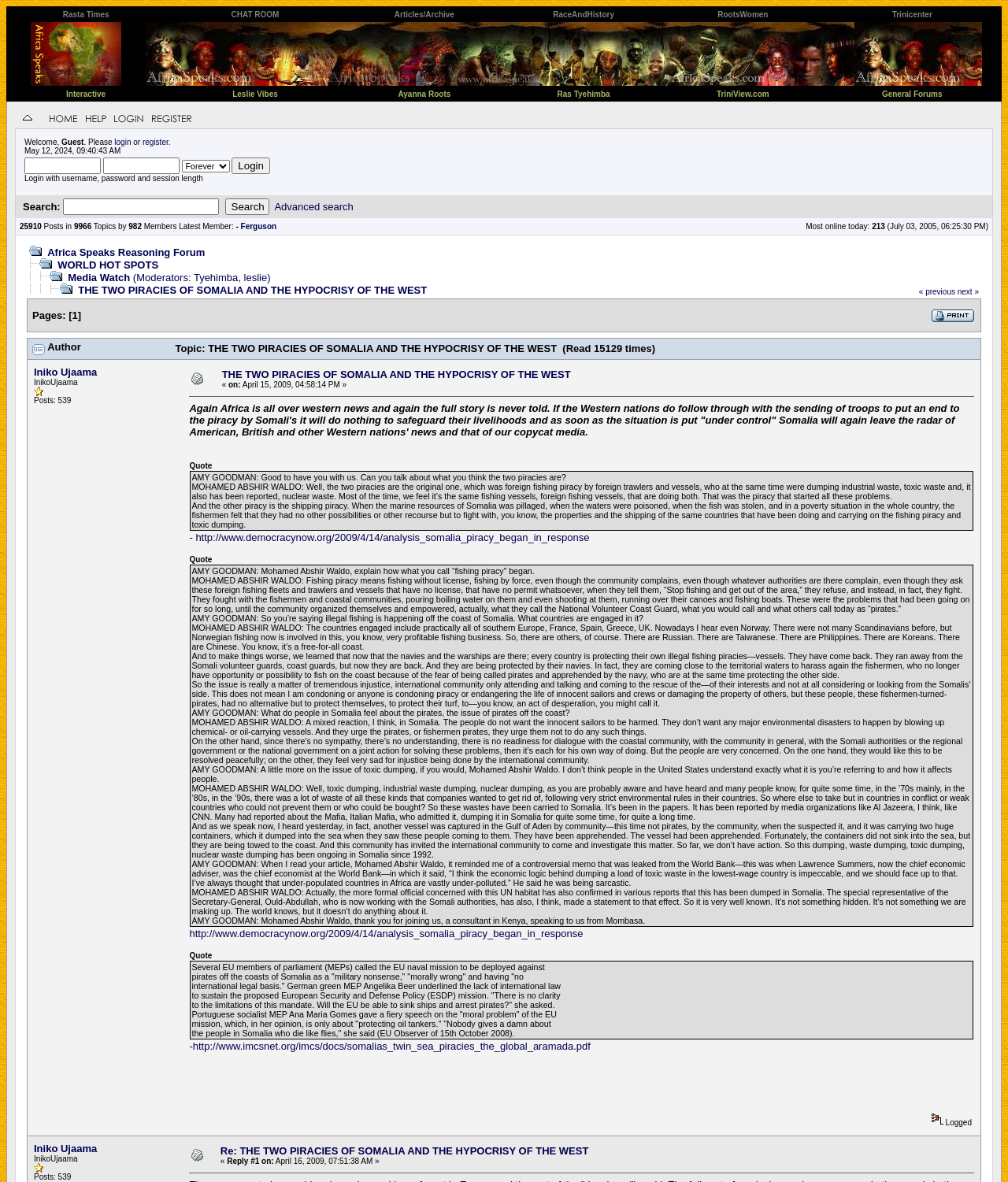What is the latest member's name?
Using the information presented in the image, please offer a detailed response to the question.

I found the latest member's name by looking at the text 'Latest Member: - Ferguson' in the section that displays statistics about the website.